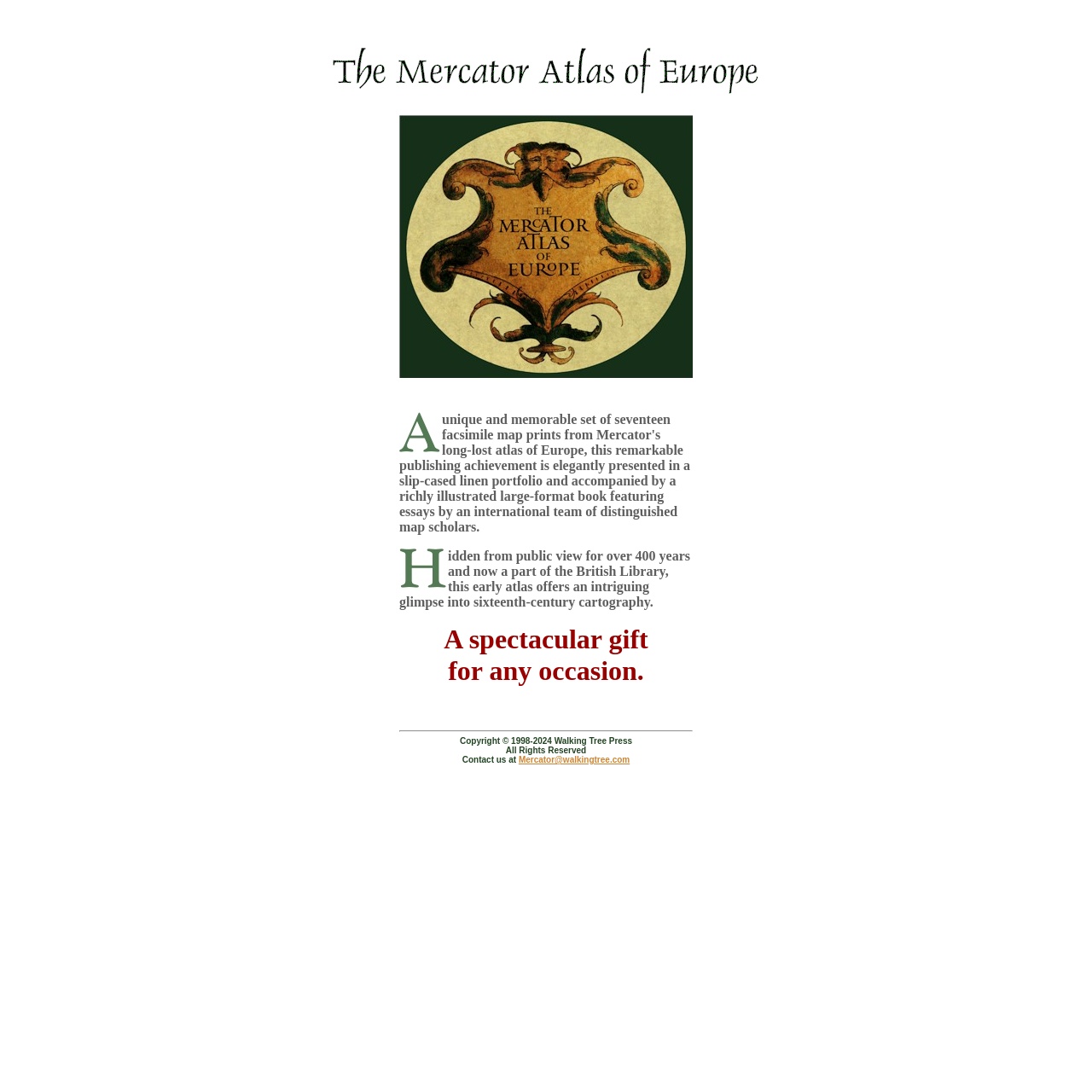Where is the original atlas currently located?
Observe the image and answer the question with a one-word or short phrase response.

The British Library